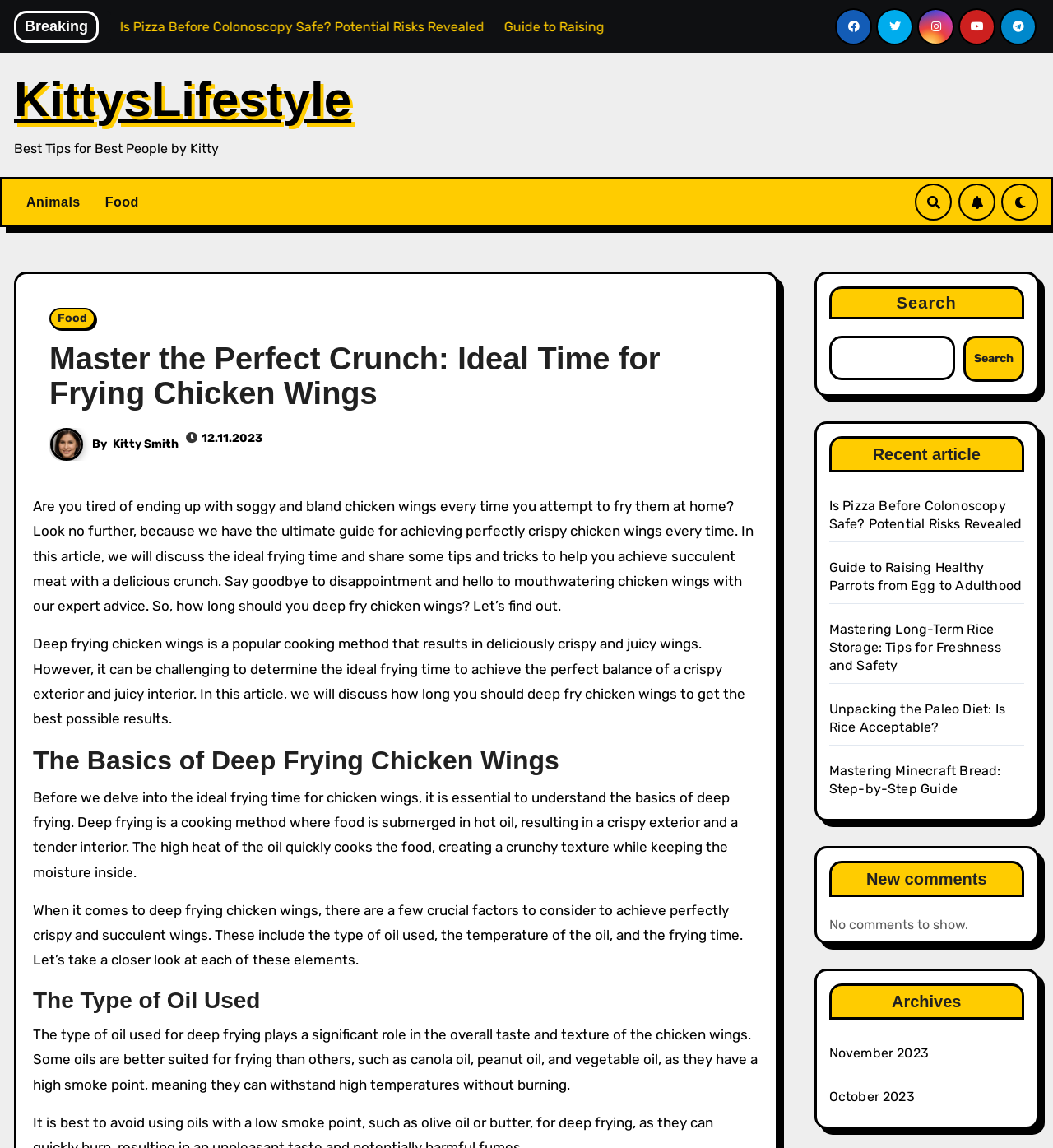Can you specify the bounding box coordinates of the area that needs to be clicked to fulfill the following instruction: "Read the article about mastering the perfect crunch for frying chicken wings"?

[0.047, 0.298, 0.627, 0.358]